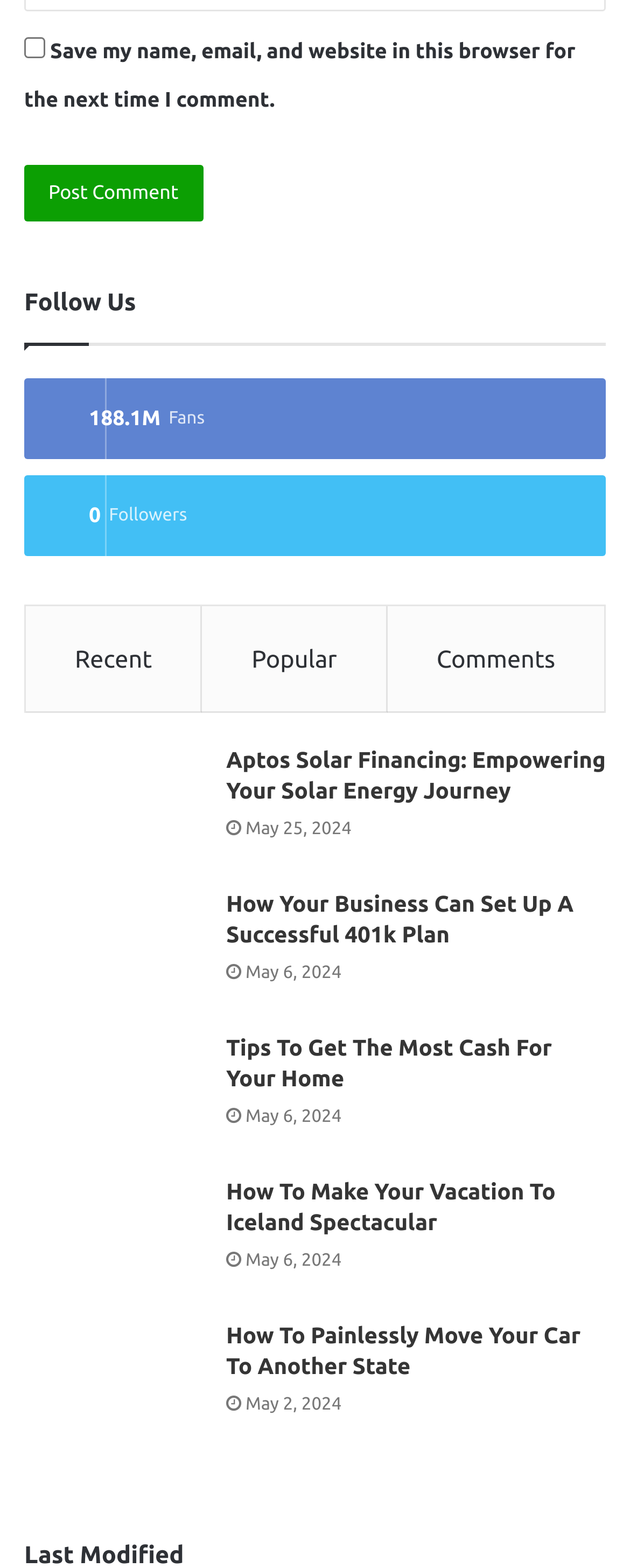Look at the image and give a detailed response to the following question: What is the topic of the article with the oldest date?

The article with the oldest date is 'How To Painlessly Move Your Car To Another State' with a date of 'May 2, 2024'. This article is likely about moving a car to another state.